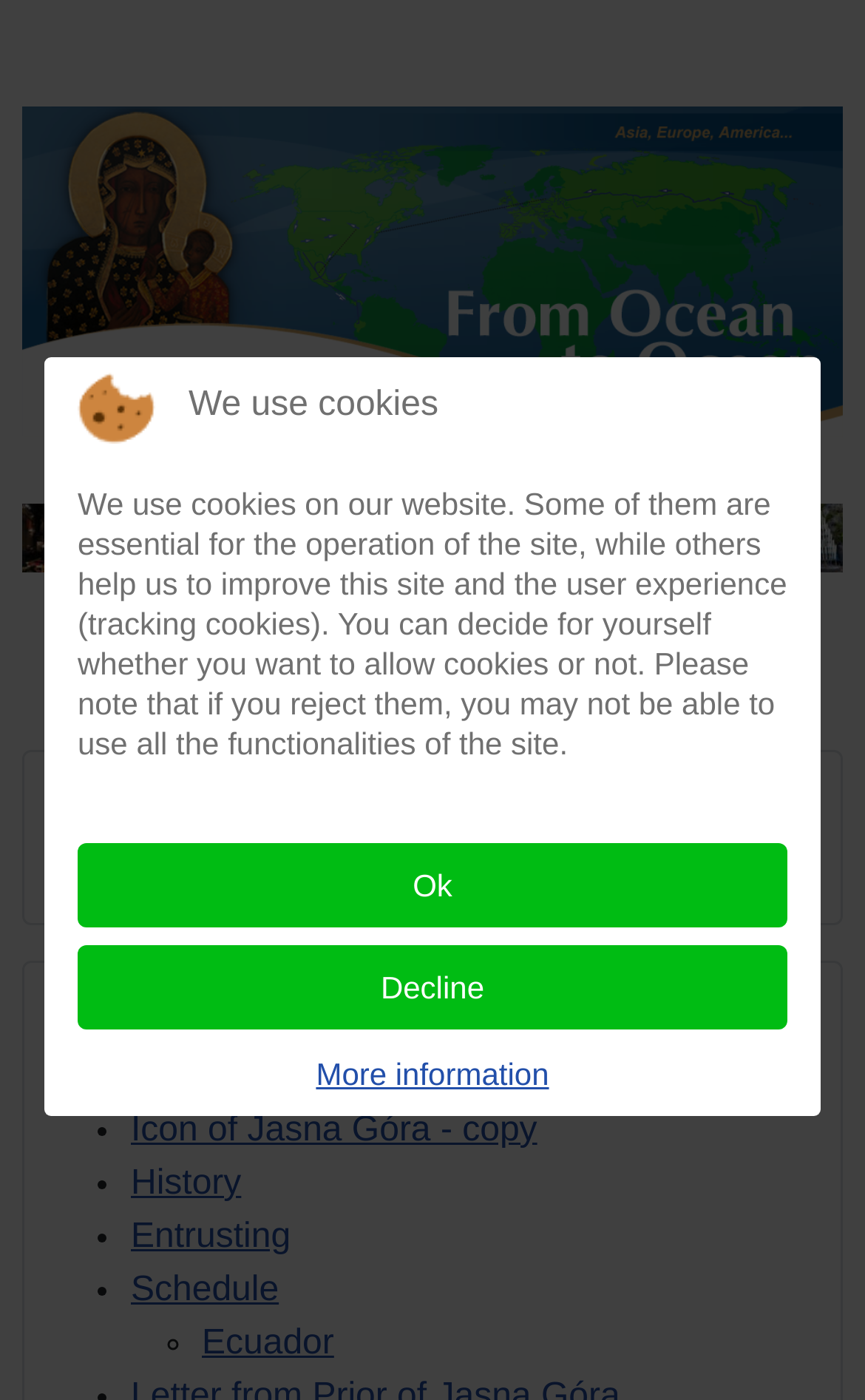What is the title or heading displayed on the webpage?

Lorca - a town affected by an earthquake